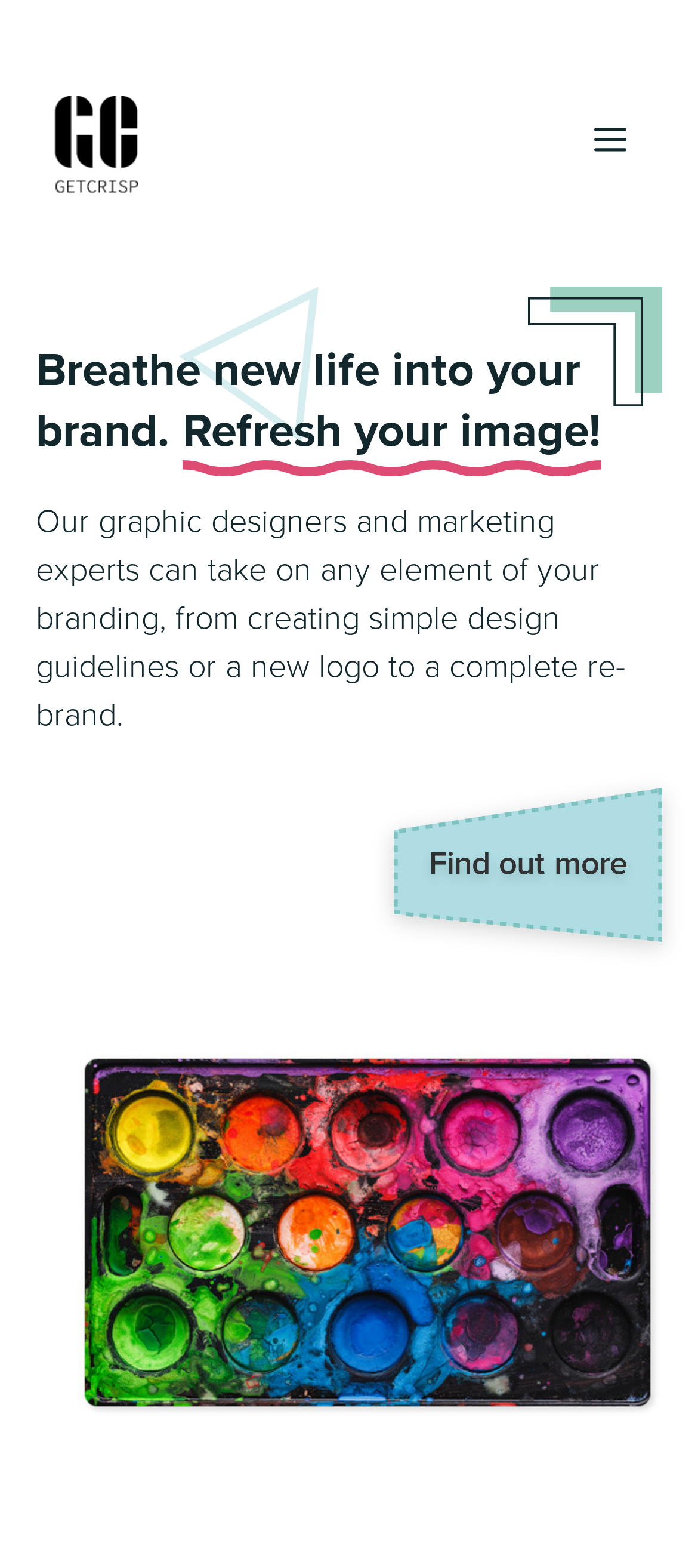What is the call-to-action?
Using the image as a reference, answer the question in detail.

The call-to-action is a link element with the text 'Find out more', which is likely encouraging the user to learn more about the company's services or take a specific action.